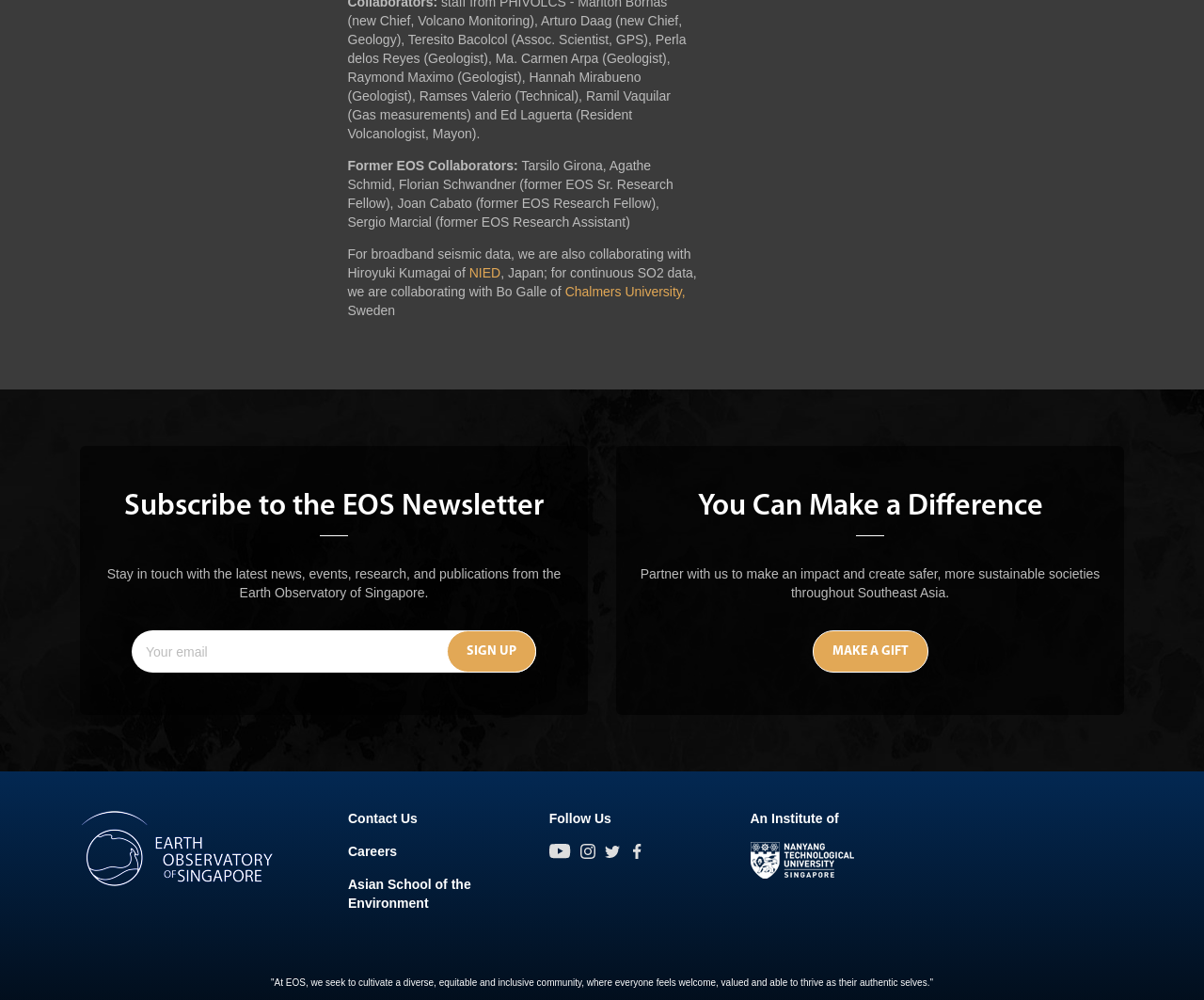Identify the bounding box coordinates for the region to click in order to carry out this instruction: "Subscribe to the EOS Newsletter". Provide the coordinates using four float numbers between 0 and 1, formatted as [left, top, right, bottom].

[0.078, 0.488, 0.477, 0.536]